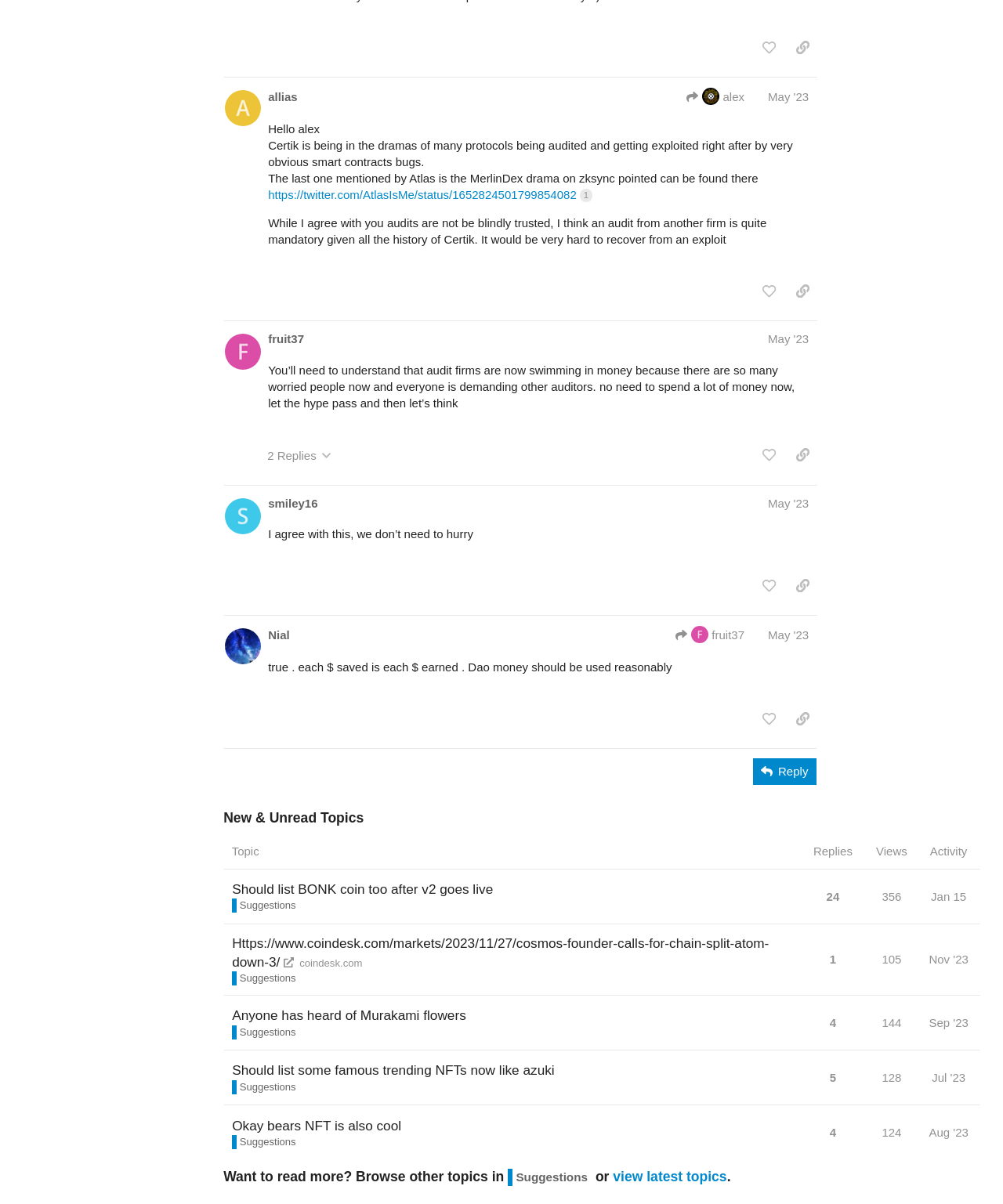Who posted the fourth post?
Analyze the image and provide a thorough answer to the question.

I found the answer by looking at the heading of the fourth post, which says 'fruit37 May '23'. The username 'fruit37' is the one who posted the fourth post.